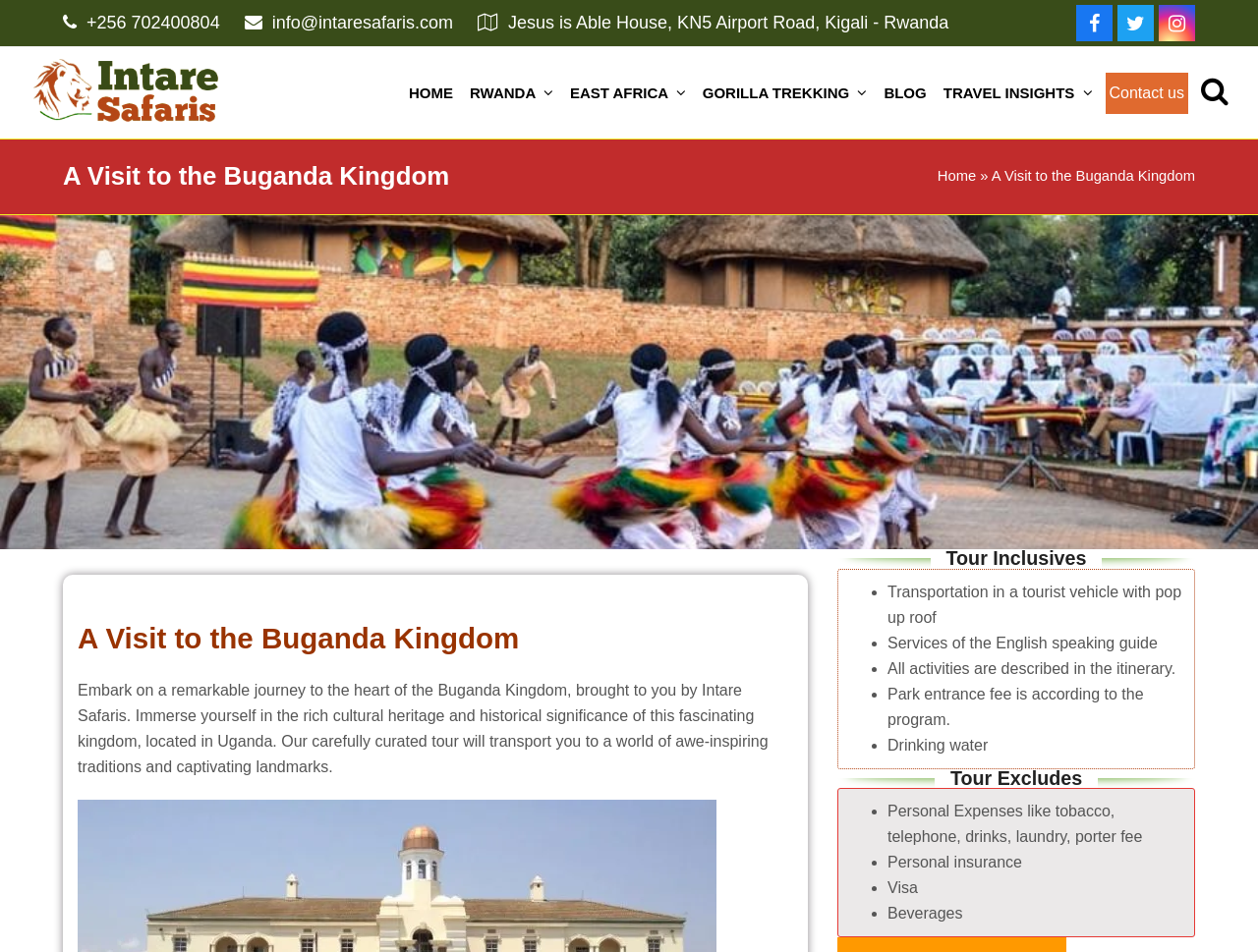What is the phone number of Intare Safaris?
Based on the visual information, provide a detailed and comprehensive answer.

I found the phone number of Intare Safaris by looking at the top section of the webpage, where the contact information is usually displayed. The phone number is listed as '+256 702400804'.